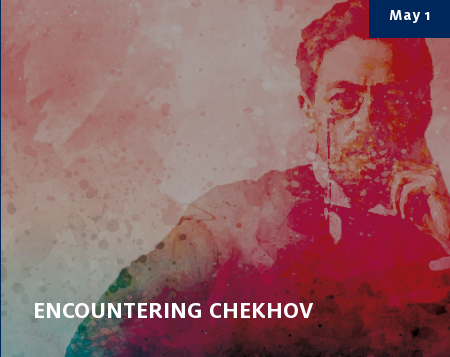What is Anton Chekhov resting his chin on?
Look at the image and provide a detailed response to the question.

In the image, Anton Chekhov is depicted in a contemplative pose, resting his chin on his hand, conveying a sense of introspection.